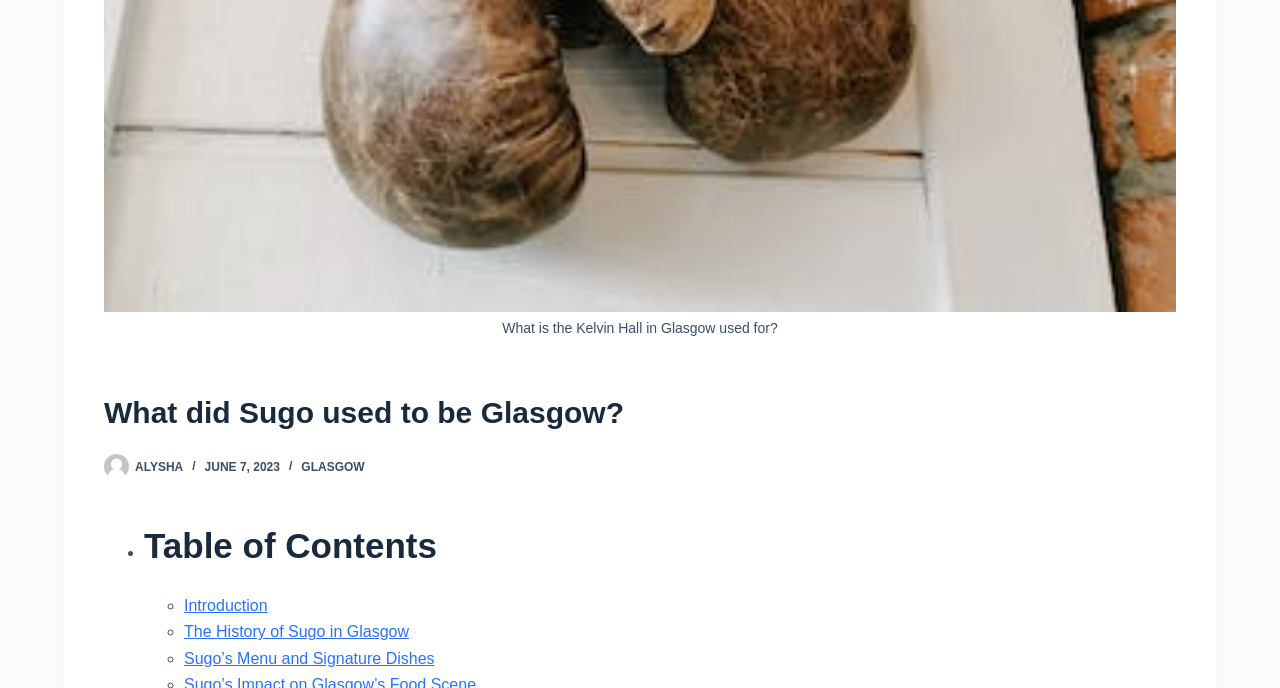Identify the bounding box coordinates for the UI element described as: "Jobboard". The coordinates should be provided as four floats between 0 and 1: [left, top, right, bottom].

None